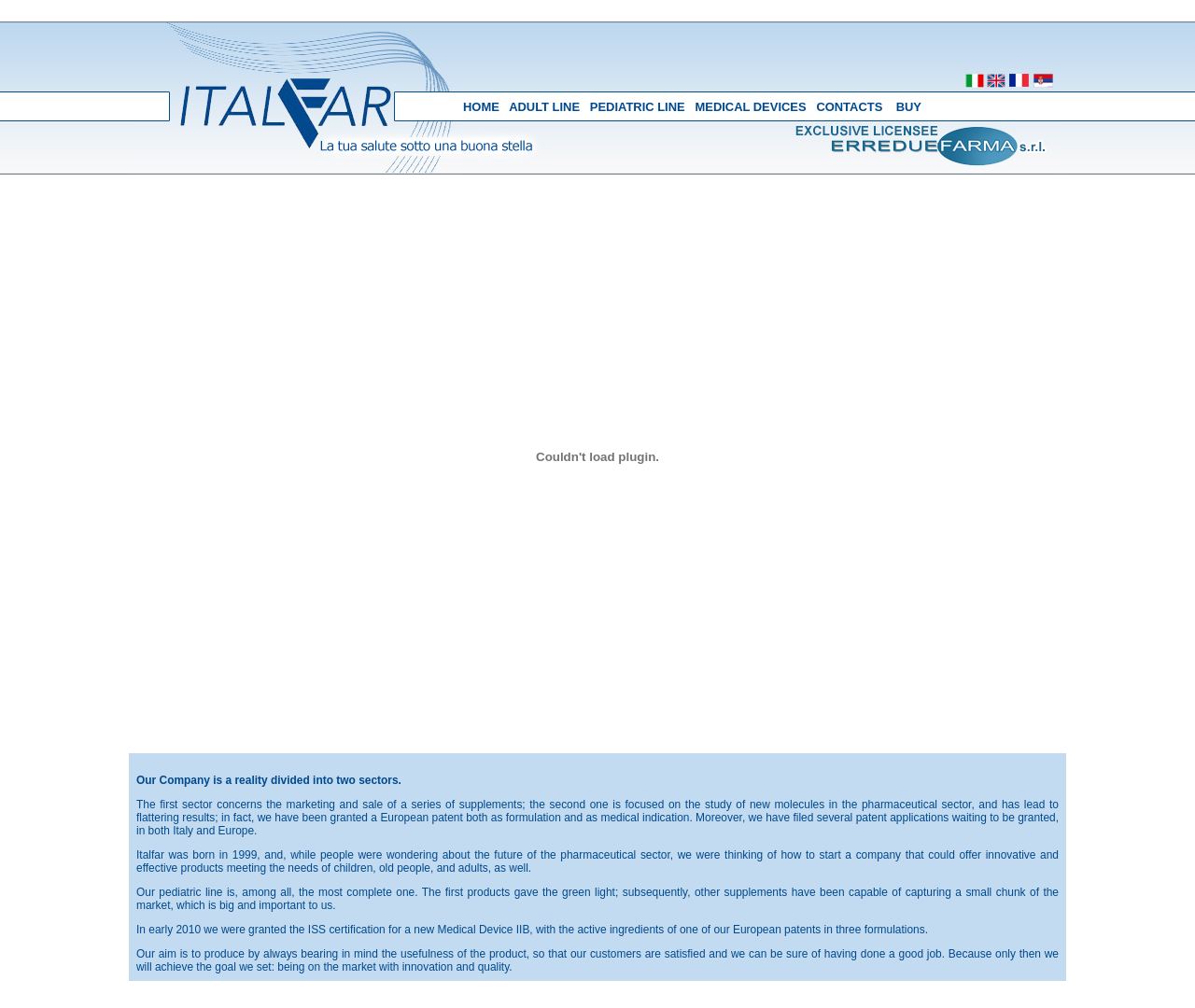Generate a detailed explanation of the webpage's features and information.

The webpage is about ITALFAR INTEGRATORI ALIMENTARI, an Italian company that operates in two sectors: marketing and sale of supplements, and research and development of new molecules in the pharmaceutical sector. 

At the top of the page, there is a navigation menu that spans the entire width, containing links to different sections of the website, including "HOME", "ADULT LINE", "PEDIATRIC LINE", "MEDICAL DEVICES", "CONTACTS", and "BUY". 

Below the navigation menu, there is a large section that takes up most of the page, containing a block of text that describes the company's history, mission, and products. The text explains that the company was founded in 1999 and has developed a range of supplements and medical devices, including a pediatric line that is particularly comprehensive. The company's goal is to produce innovative and effective products that meet the needs of its customers.

On the right side of the page, there is a small plugin object and an embedded object, which are not interactive. At the bottom of the page, there is another layout table that contains a block of text, but it is not clear what this text is about.